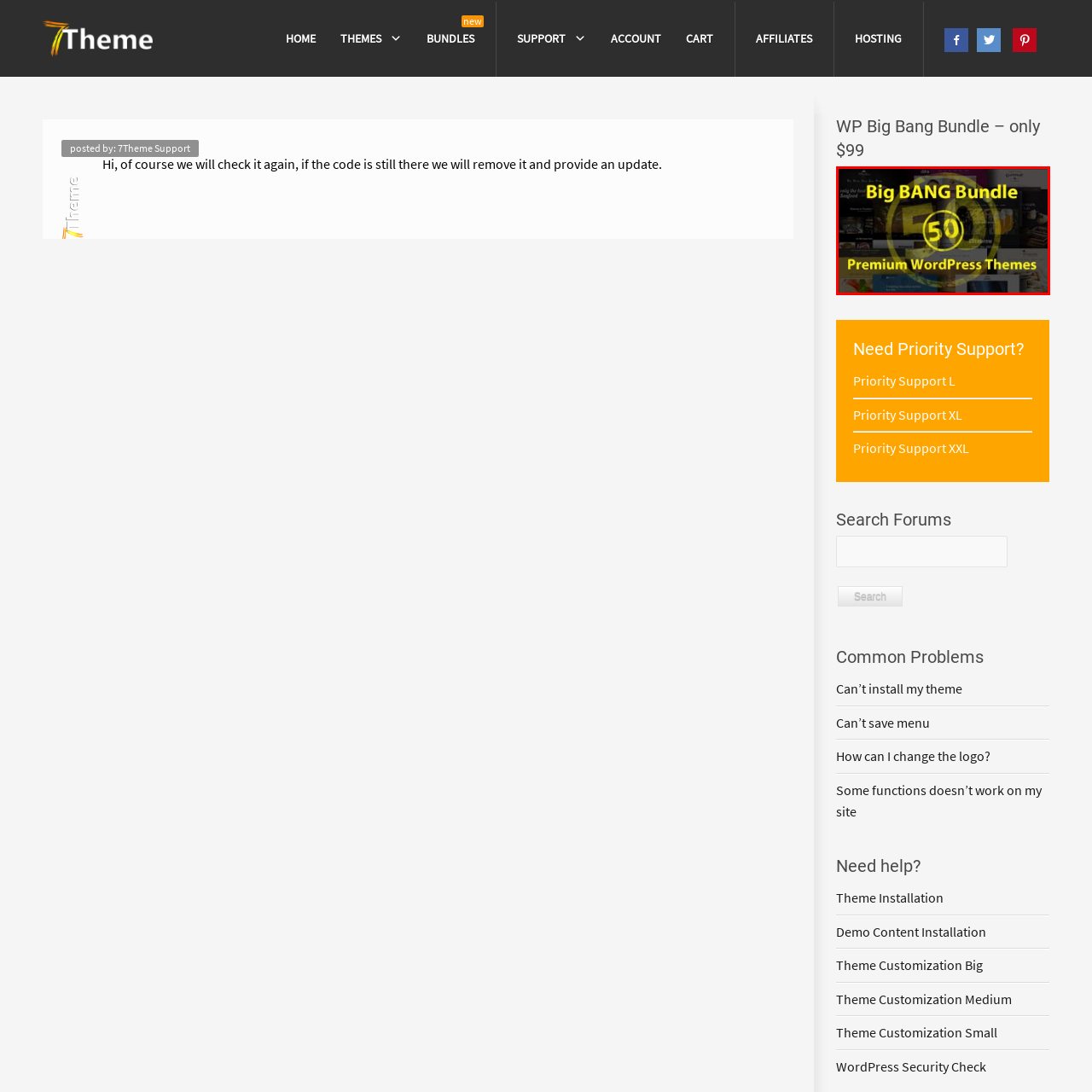Provide an extensive and detailed caption for the image section enclosed by the red boundary.

The image showcases the "WordPress Big Bang Bundle," an attractive offer featuring **50 premium WordPress themes**. Bold yellow text highlights the bundle's name at the top, while a large number "50" is prominently displayed in the center, emphasizing the extensive collection included. Below, the phrase "Premium WordPress Themes" communicates the quality and value of the themes available in this package. The background features a collage of various theme designs, suggesting a diverse range of styles and functionalities suited for different website needs. This bundle offers a significant opportunity for anyone looking to enhance their WordPress site with multiple high-quality themes at a competitive price.